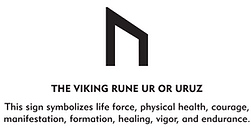What does the rune 'Ur' or 'Uruz' represent?
Using the visual information, reply with a single word or short phrase.

Life force, physical health, and courage